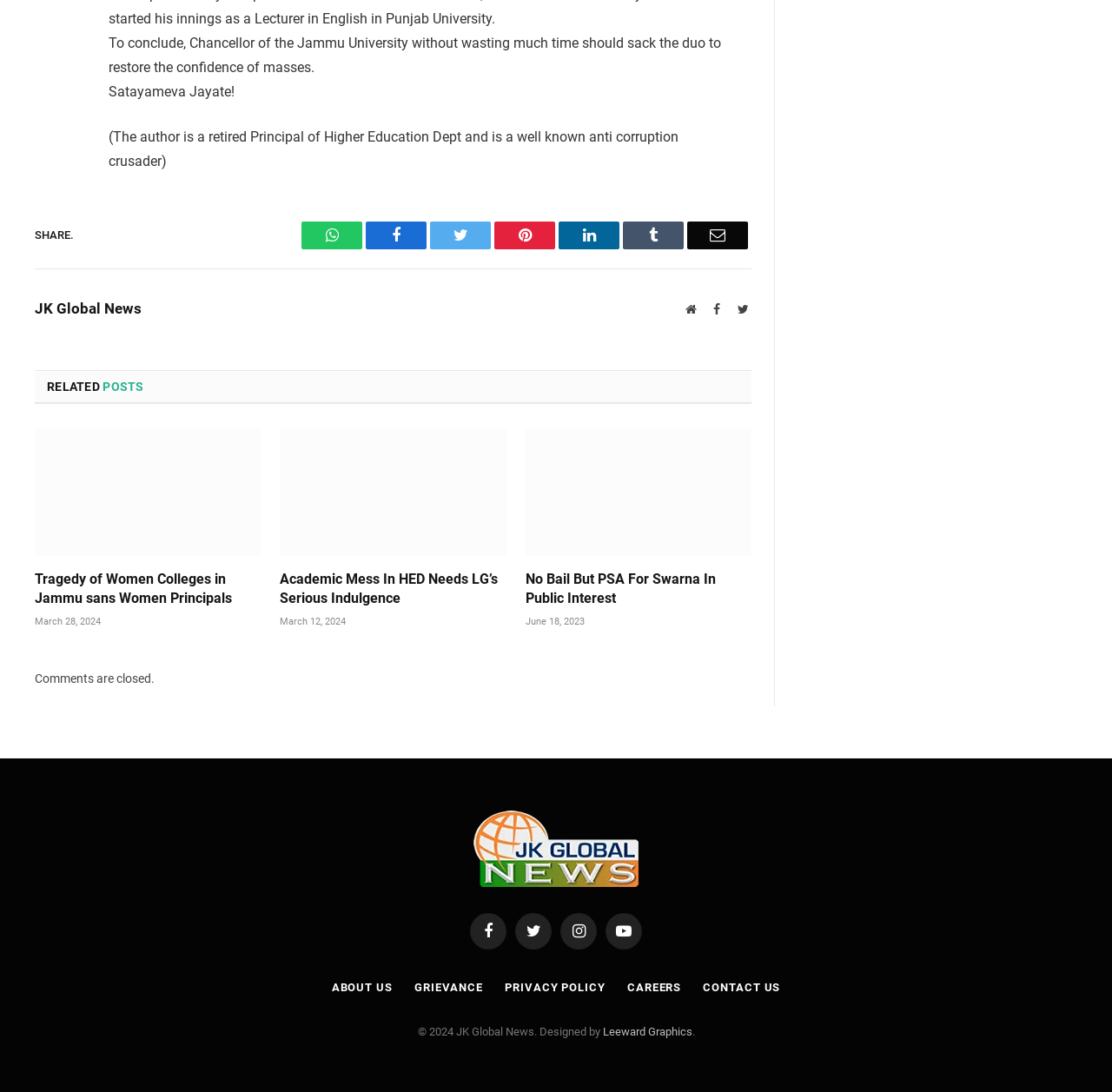Provide a short answer using a single word or phrase for the following question: 
What is the title of the first related post?

Tragedy of Women Colleges in Jammu sans Women Principals